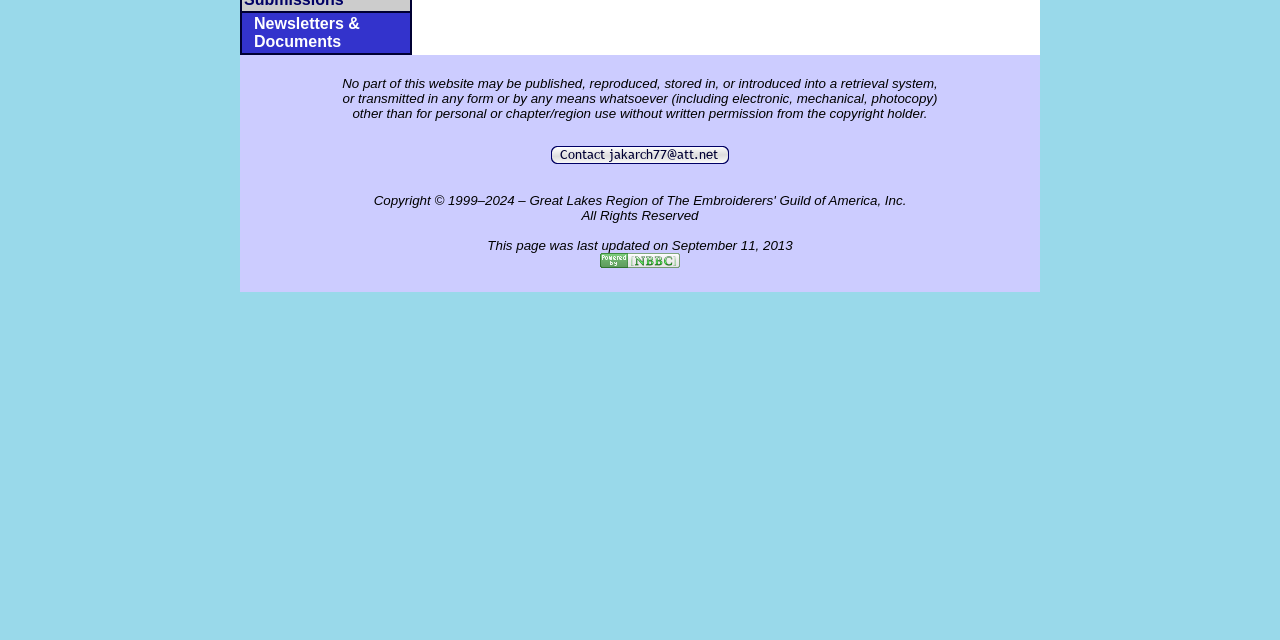Bounding box coordinates are specified in the format (top-left x, top-left y, bottom-right x, bottom-right y). All values are floating point numbers bounded between 0 and 1. Please provide the bounding box coordinate of the region this sentence describes: First Home Savings Account Calculator

None